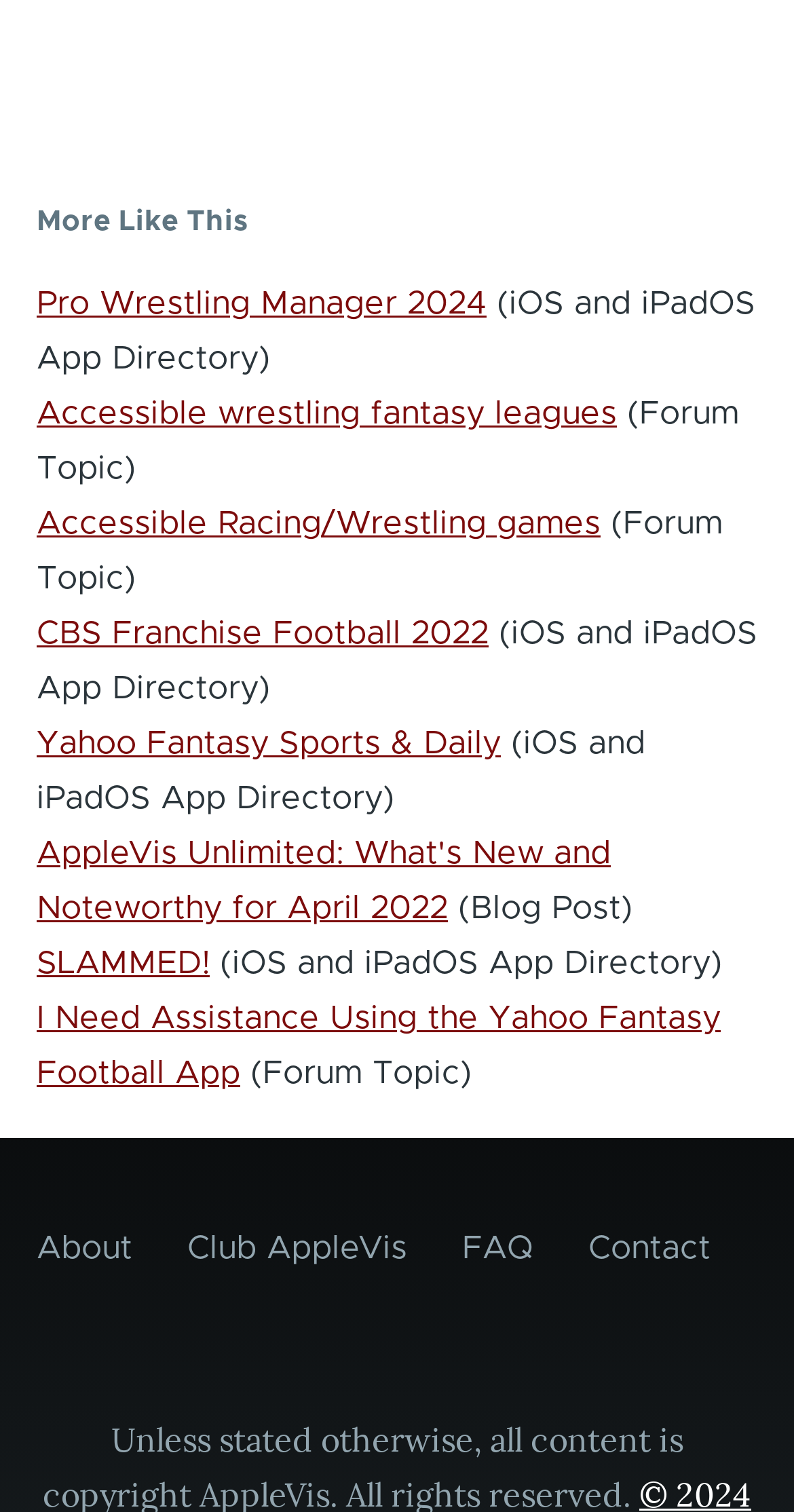Determine the bounding box coordinates of the section I need to click to execute the following instruction: "Get information about the site". Provide the coordinates as four float numbers between 0 and 1, i.e., [left, top, right, bottom].

[0.046, 0.801, 0.954, 0.862]